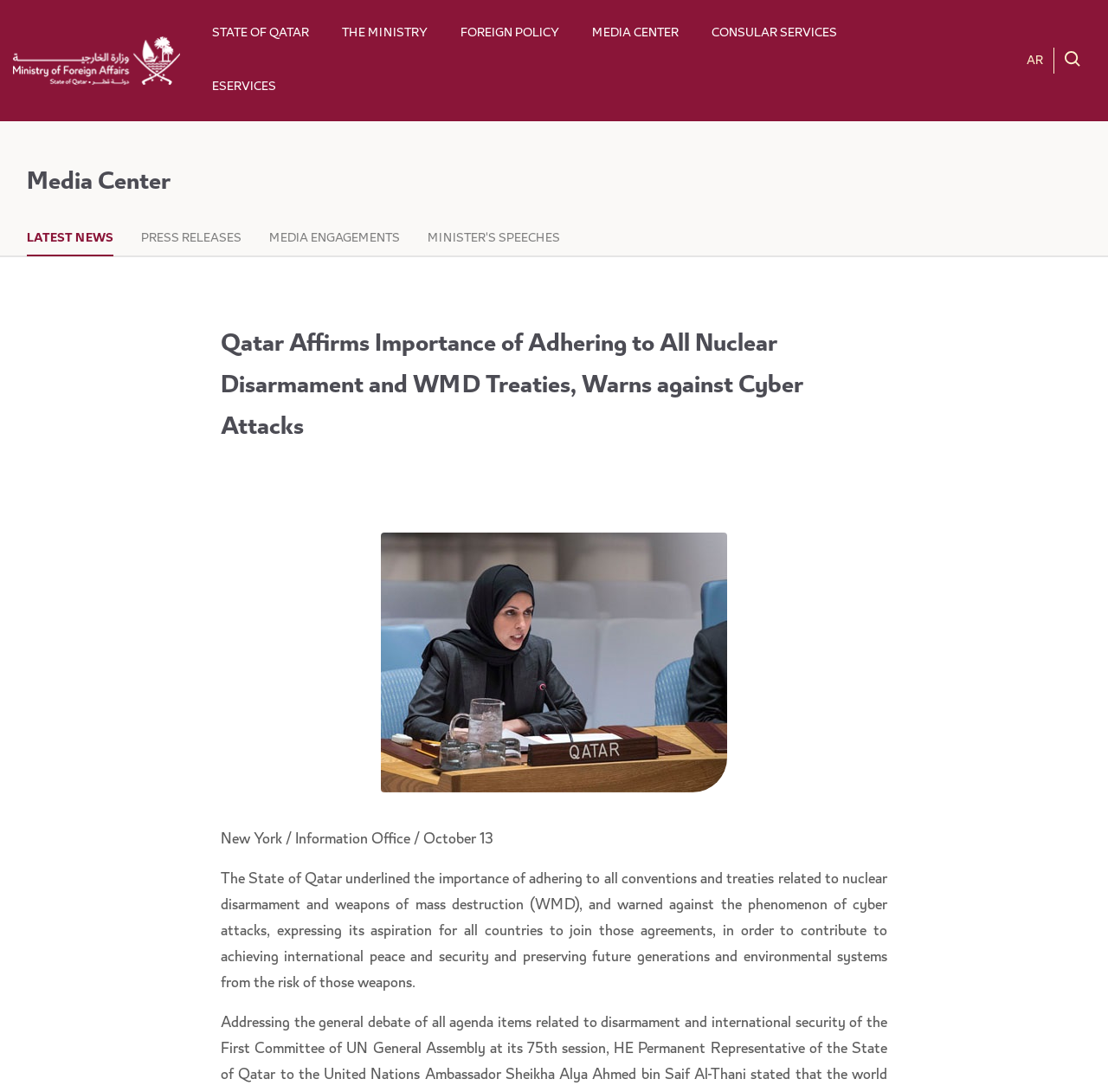Elaborate on the different components and information displayed on the webpage.

The webpage appears to be a news article or press release from the State of Qatar's official website. At the top left corner, there is a logo image. Below the logo, there is a navigation menu with several links, including "STATE OF QATAR", "THE MINISTRY", "FOREIGN POLICY", "MEDIA CENTER", "CONSULAR SERVICES", and "ESERVICES". Each of these links has a dropdown menu.

To the right of the navigation menu, there is a language selector with an option for Arabic. Next to the language selector, there is a clickable toggle button with an image.

The main content of the webpage is divided into two sections. The first section has a heading "Media Center" and three links: "LATEST NEWS", "PRESS RELEASES", and "MEDIA ENGAGEMENTS". The second section has a heading that matches the meta description, "Qatar Affirms Importance of Adhering to All Nuclear Disarmament and WMD Treaties, Warns against Cyber Attacks". Below this heading, there is an image, likely a news image.

The main article text is divided into two paragraphs. The first paragraph is a brief summary of the article, stating the date and location of the news. The second paragraph is a longer text that explains the State of Qatar's stance on nuclear disarmament and weapons of mass destruction, as well as its concerns about cyber attacks.